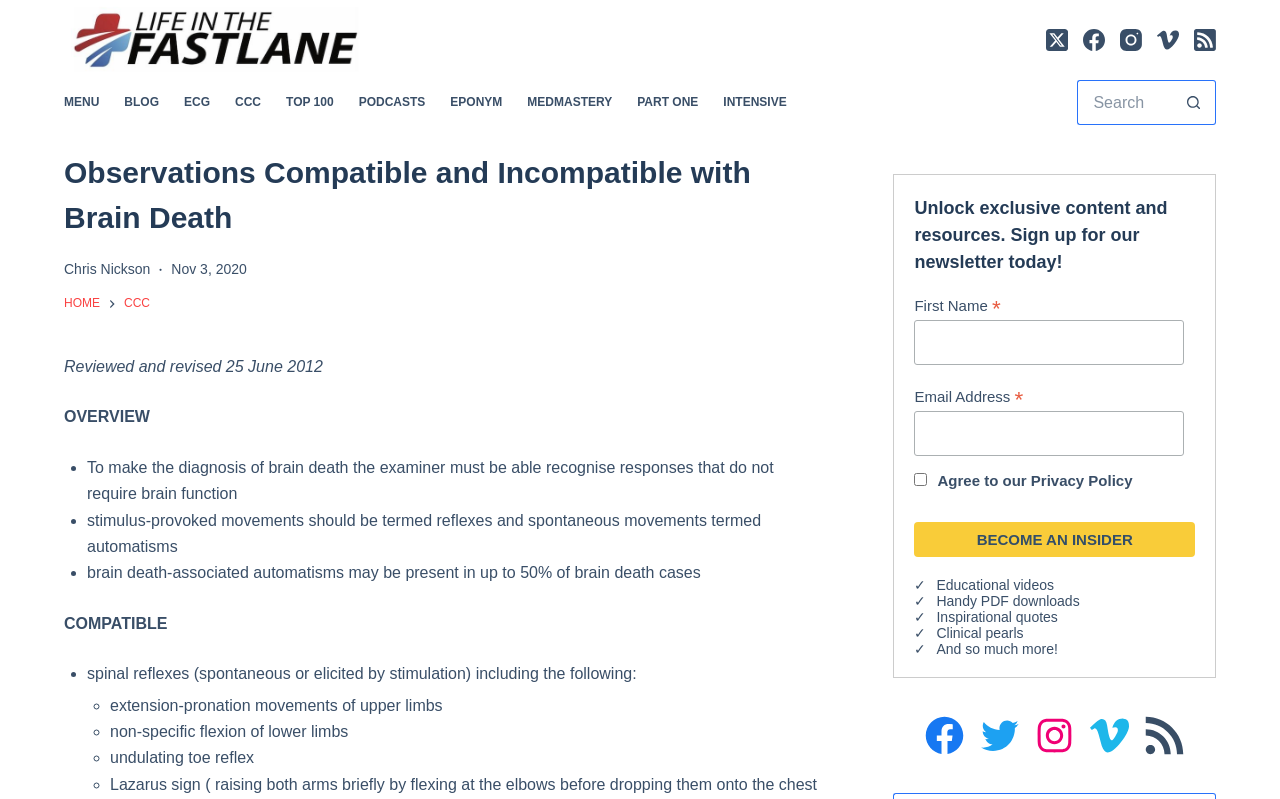Please specify the bounding box coordinates of the clickable section necessary to execute the following command: "Enter your first name".

[0.714, 0.401, 0.925, 0.457]